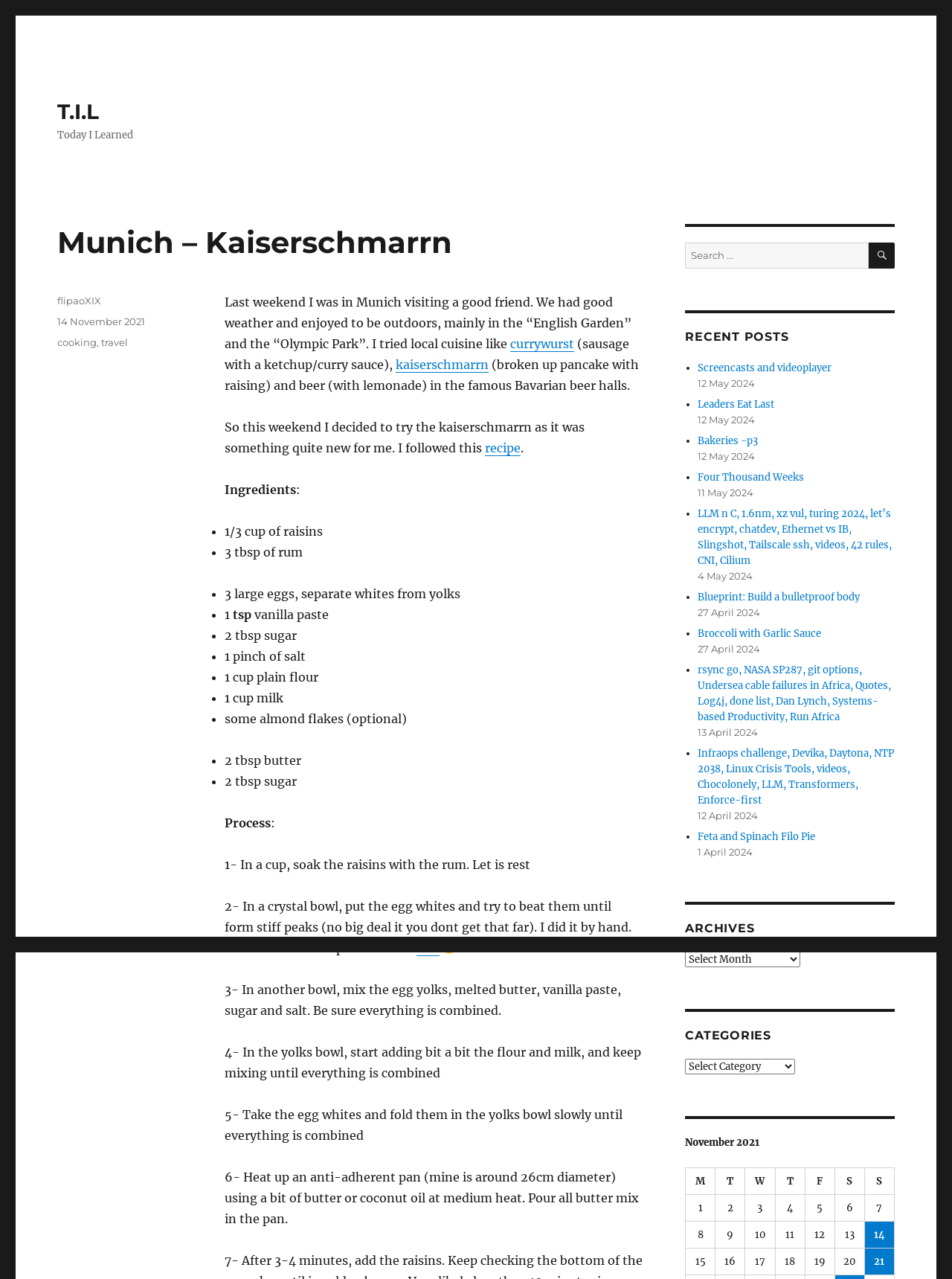Please respond to the question using a single word or phrase:
What is the author of this post?

flipaoXIX